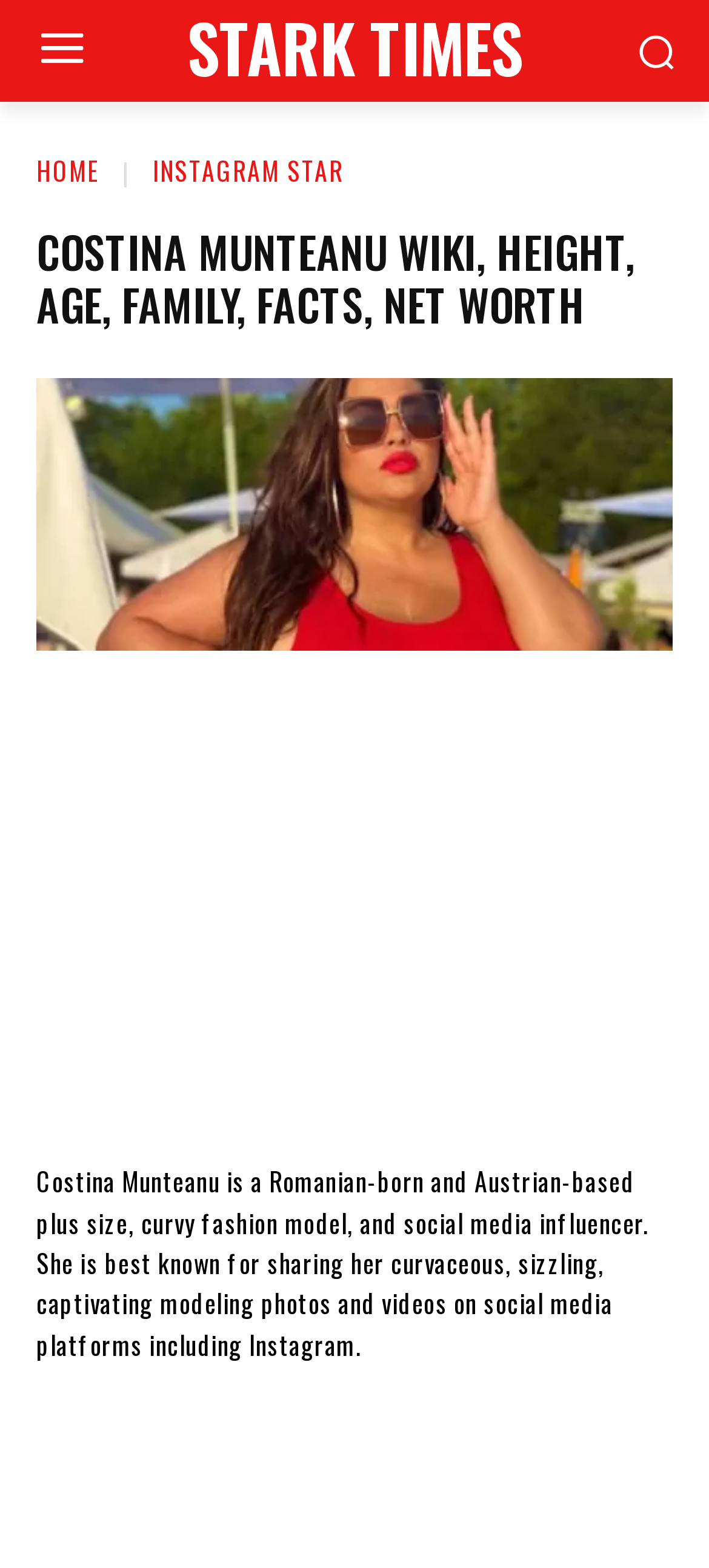Please provide a one-word or short phrase answer to the question:
What is the location of the link 'HOME' on the webpage?

Top left